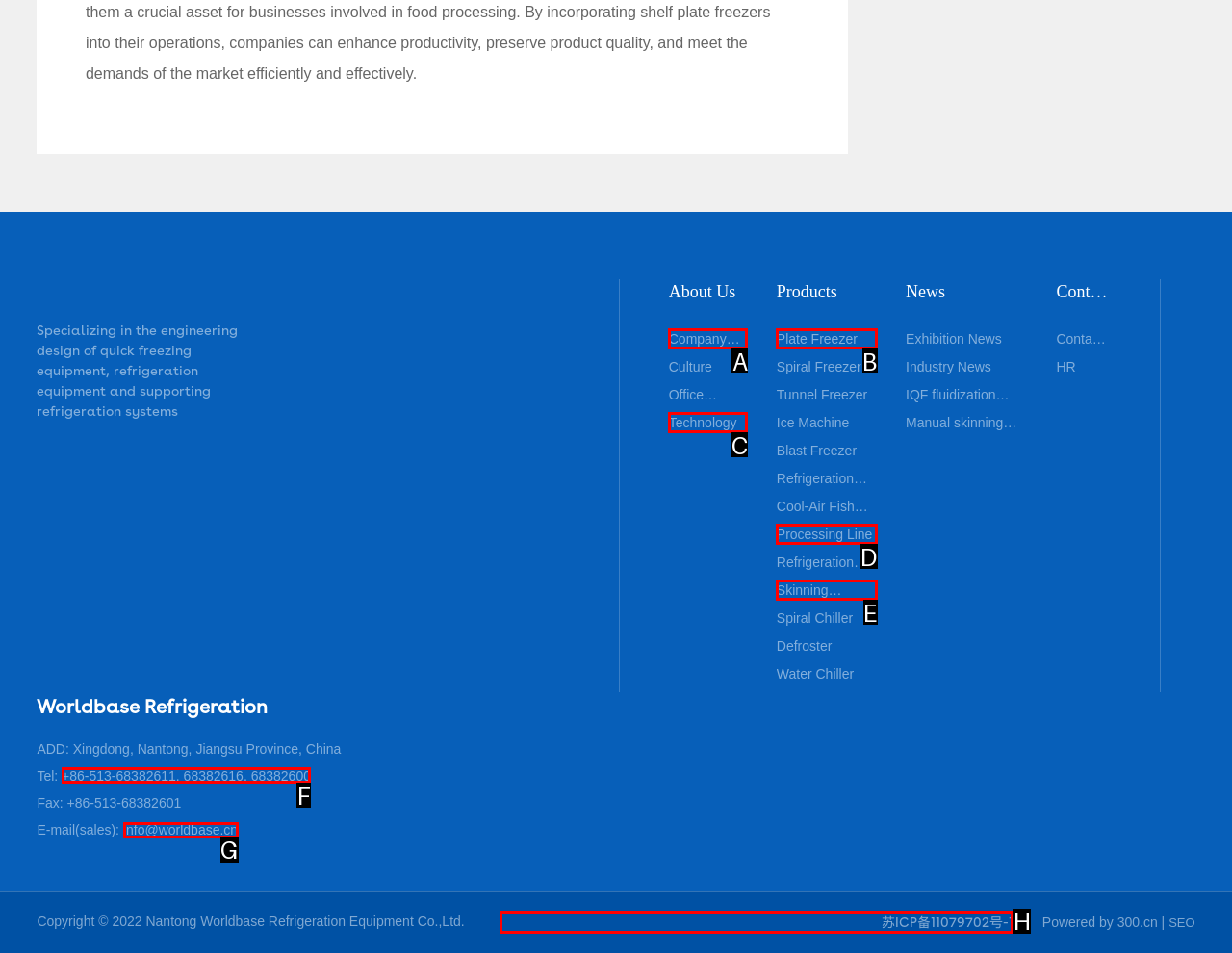Determine the letter of the UI element that you need to click to perform the task: Send an email to info@worldbase.cn.
Provide your answer with the appropriate option's letter.

G